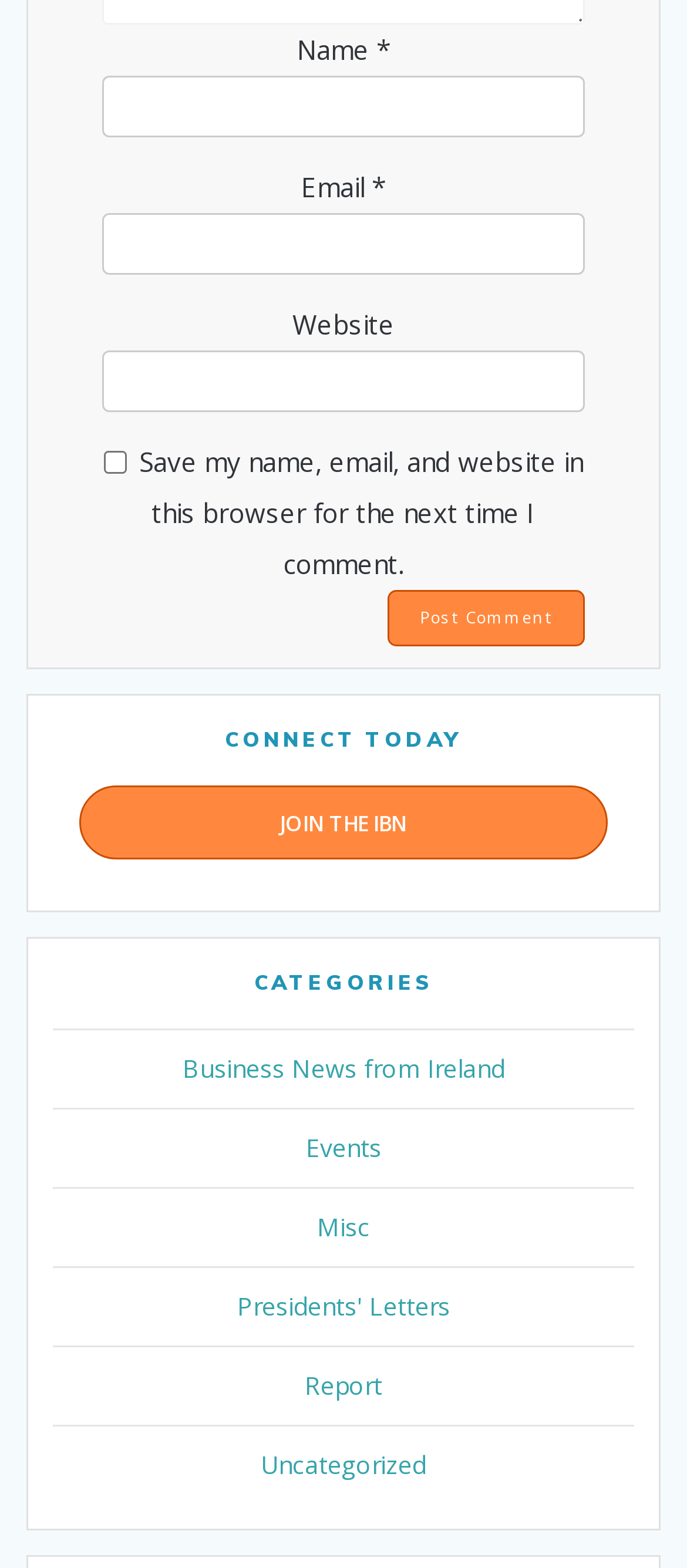Identify the bounding box for the described UI element: "parent_node: Email * aria-describedby="email-notes" name="email"".

[0.149, 0.136, 0.851, 0.176]